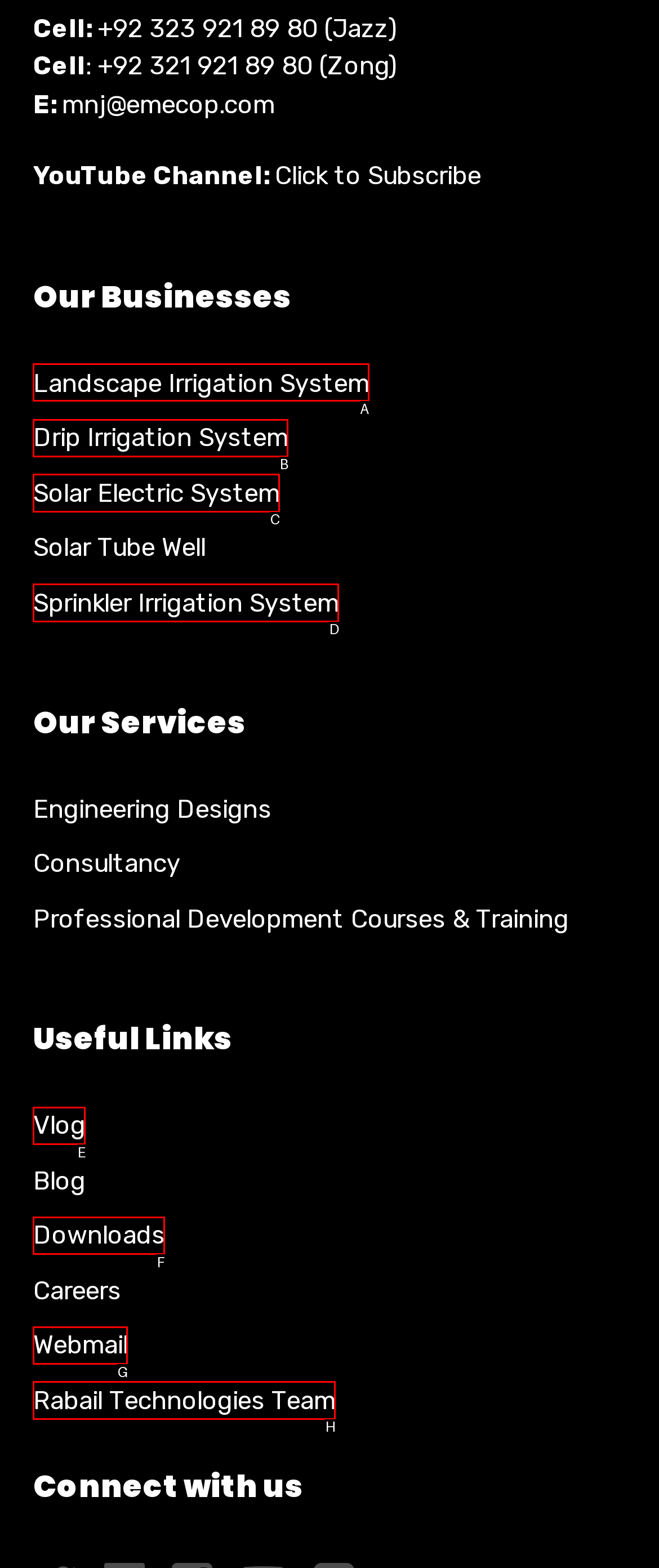Select the UI element that should be clicked to execute the following task: Learn about Landscape Irrigation System
Provide the letter of the correct choice from the given options.

A